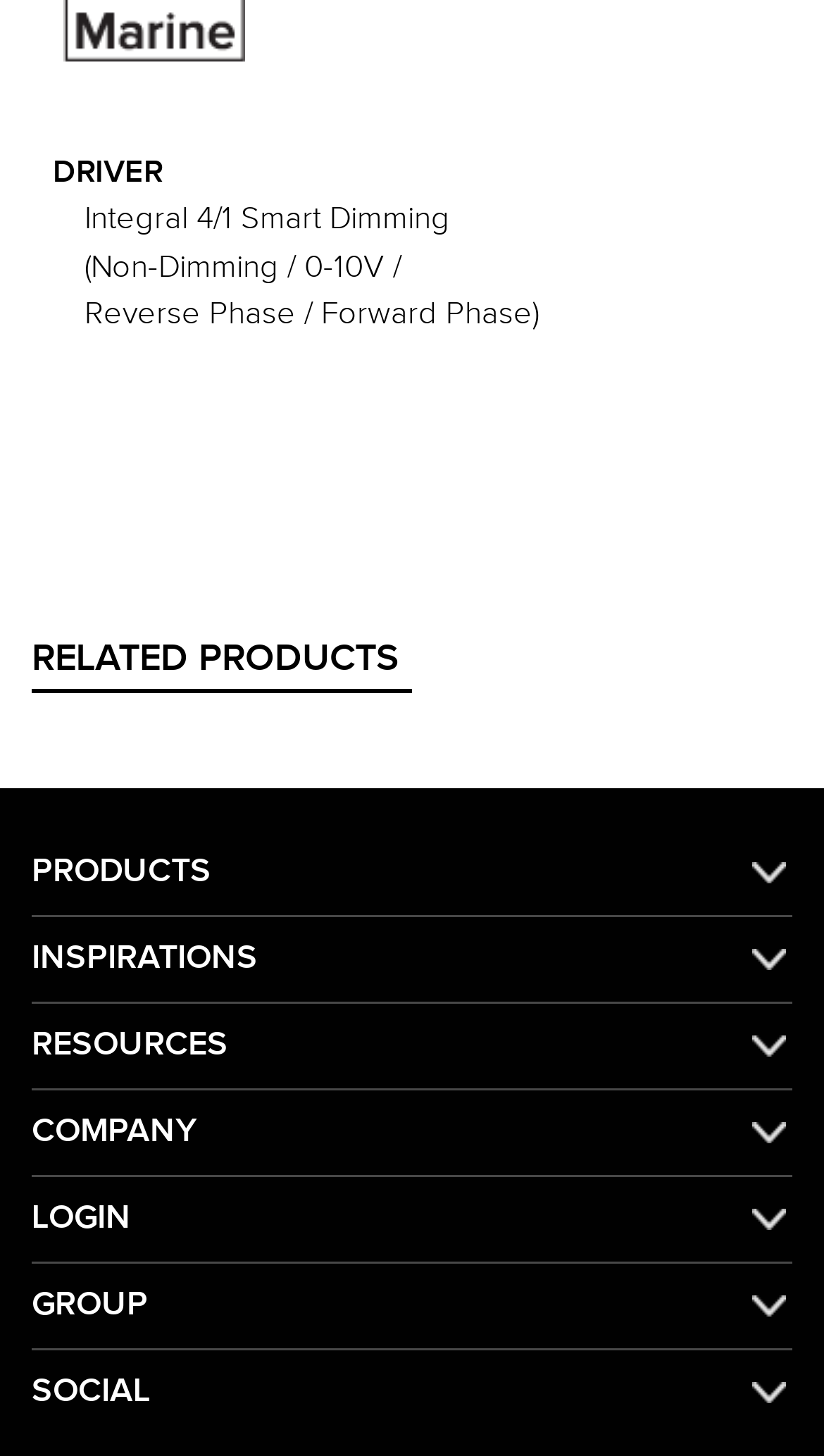Locate the bounding box coordinates of the area that needs to be clicked to fulfill the following instruction: "Click on Back". The coordinates should be in the format of four float numbers between 0 and 1, namely [left, top, right, bottom].

None